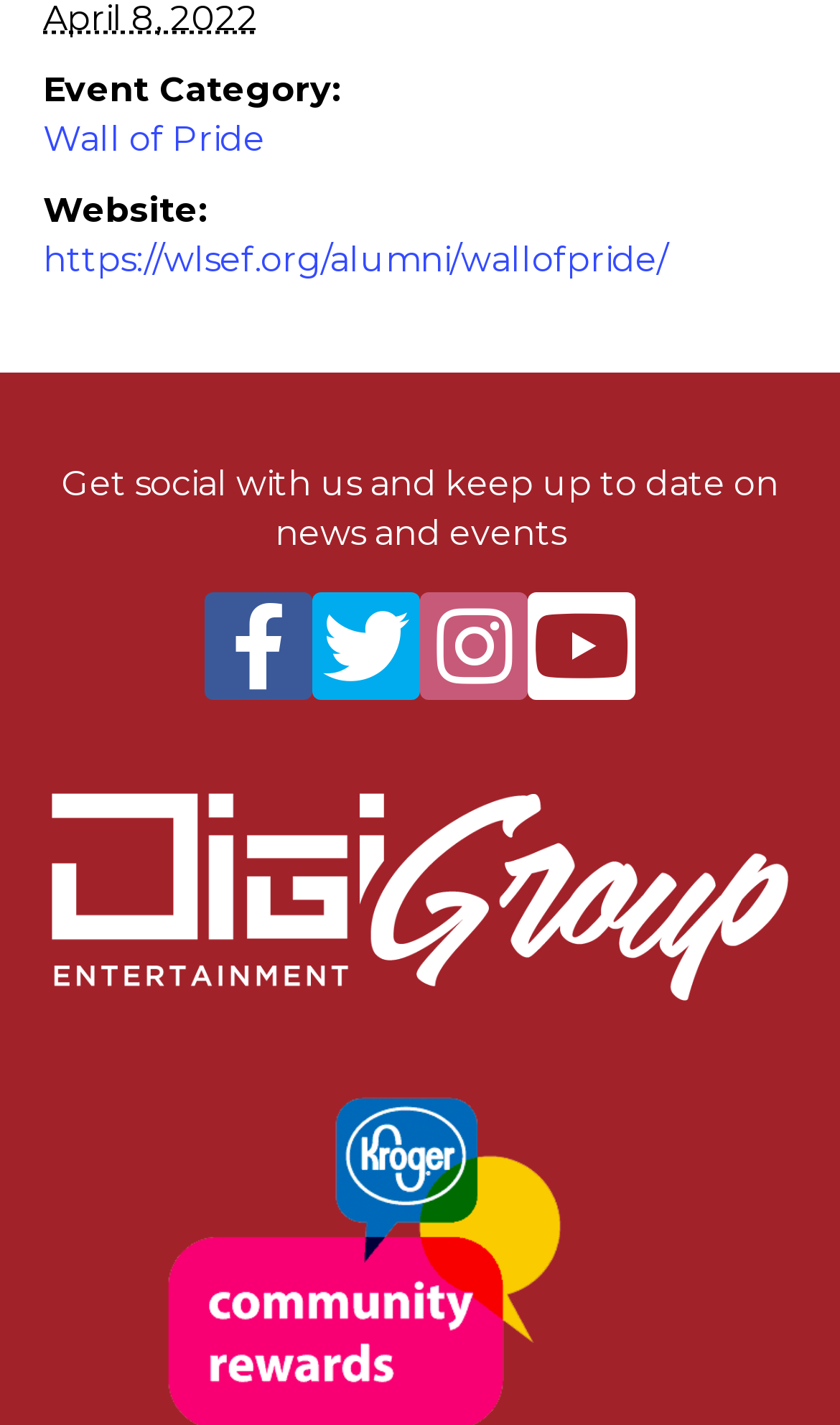Locate the bounding box coordinates of the clickable region to complete the following instruction: "Click on the 'Wall of Pride' link."

[0.051, 0.083, 0.315, 0.112]